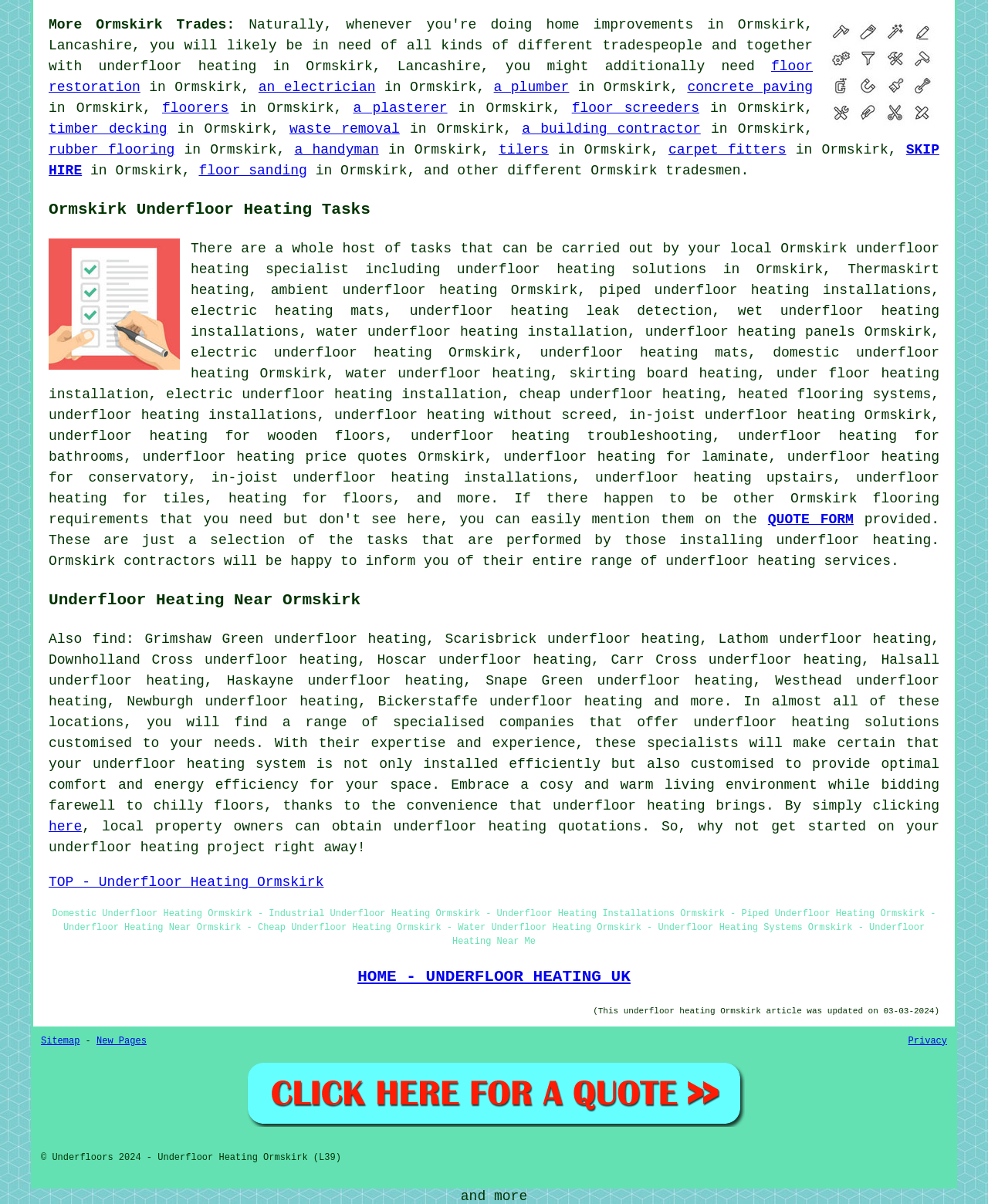What is the purpose of underfloor heating?
Please provide a comprehensive answer based on the contents of the image.

Based on the webpage, the purpose of underfloor heating is to provide comfort and energy efficiency, allowing individuals to enjoy a warm and cozy living environment while bidding farewell to chilly floors.